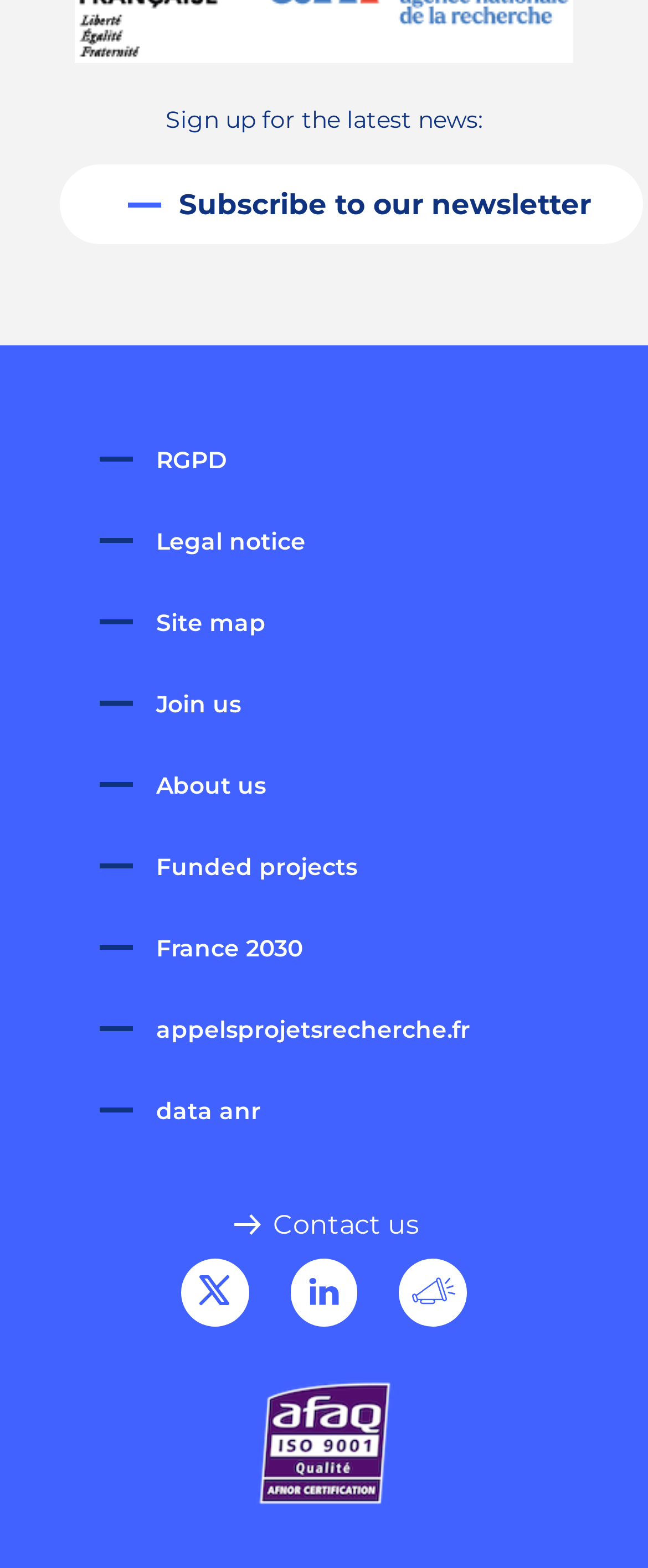Answer the question below with a single word or a brief phrase: 
What is the 'RGPD' link related to?

Data protection